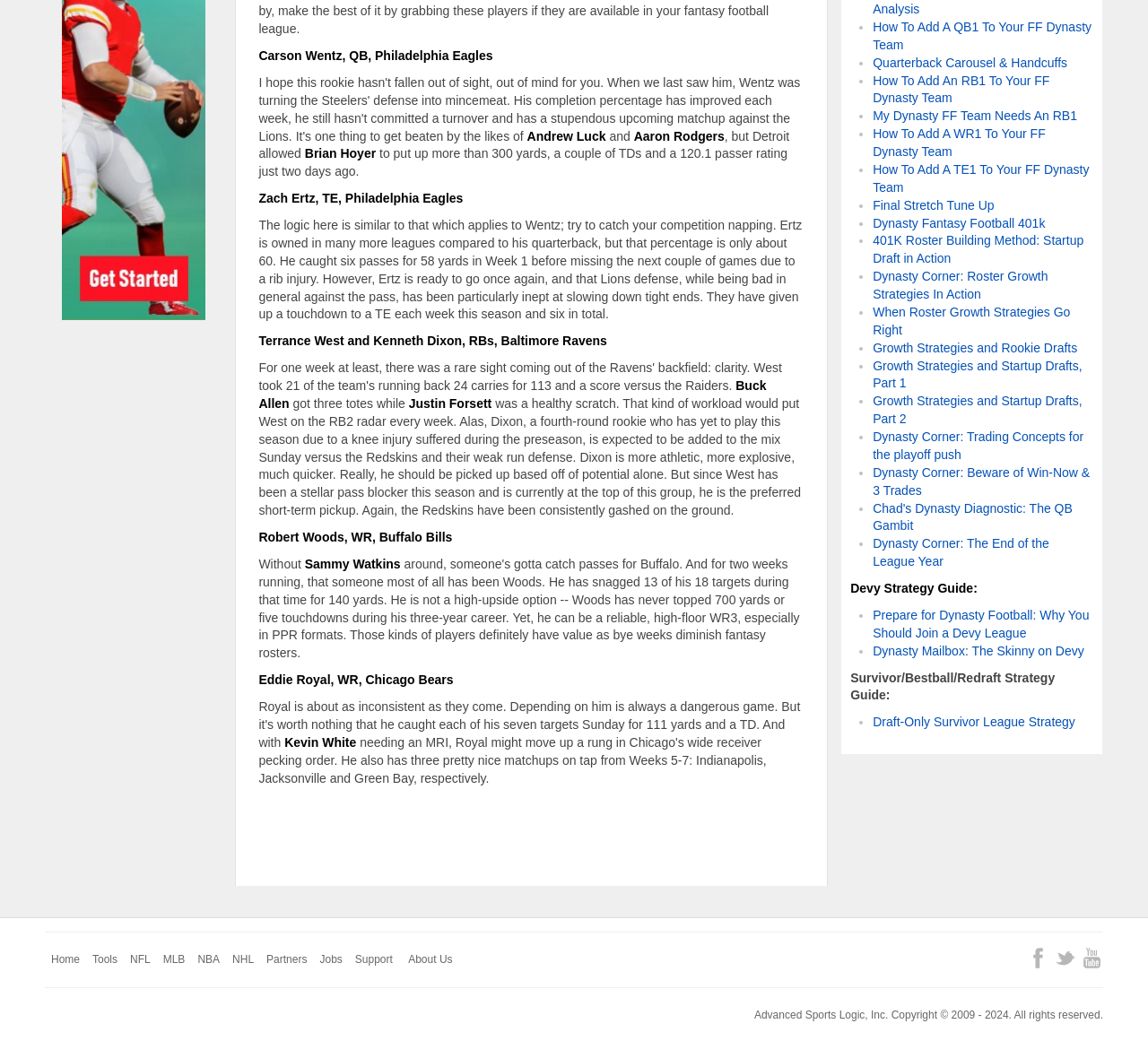Provide the bounding box coordinates of the HTML element this sentence describes: "Twitter". The bounding box coordinates consist of four float numbers between 0 and 1, i.e., [left, top, right, bottom].

[0.918, 0.91, 0.938, 0.931]